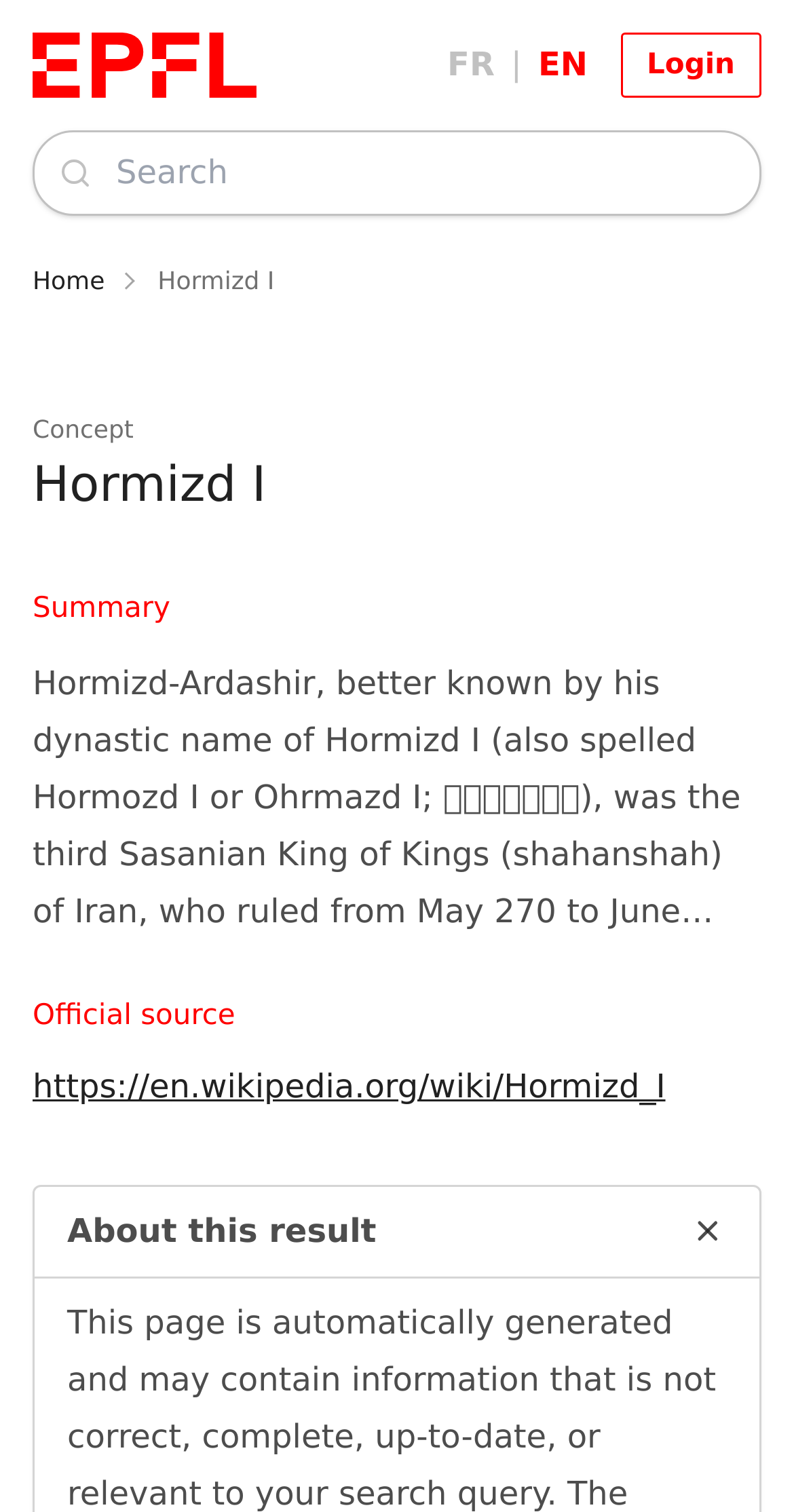Pinpoint the bounding box coordinates of the clickable area needed to execute the instruction: "click EPFL Logo". The coordinates should be specified as four float numbers between 0 and 1, i.e., [left, top, right, bottom].

[0.041, 0.022, 0.323, 0.065]